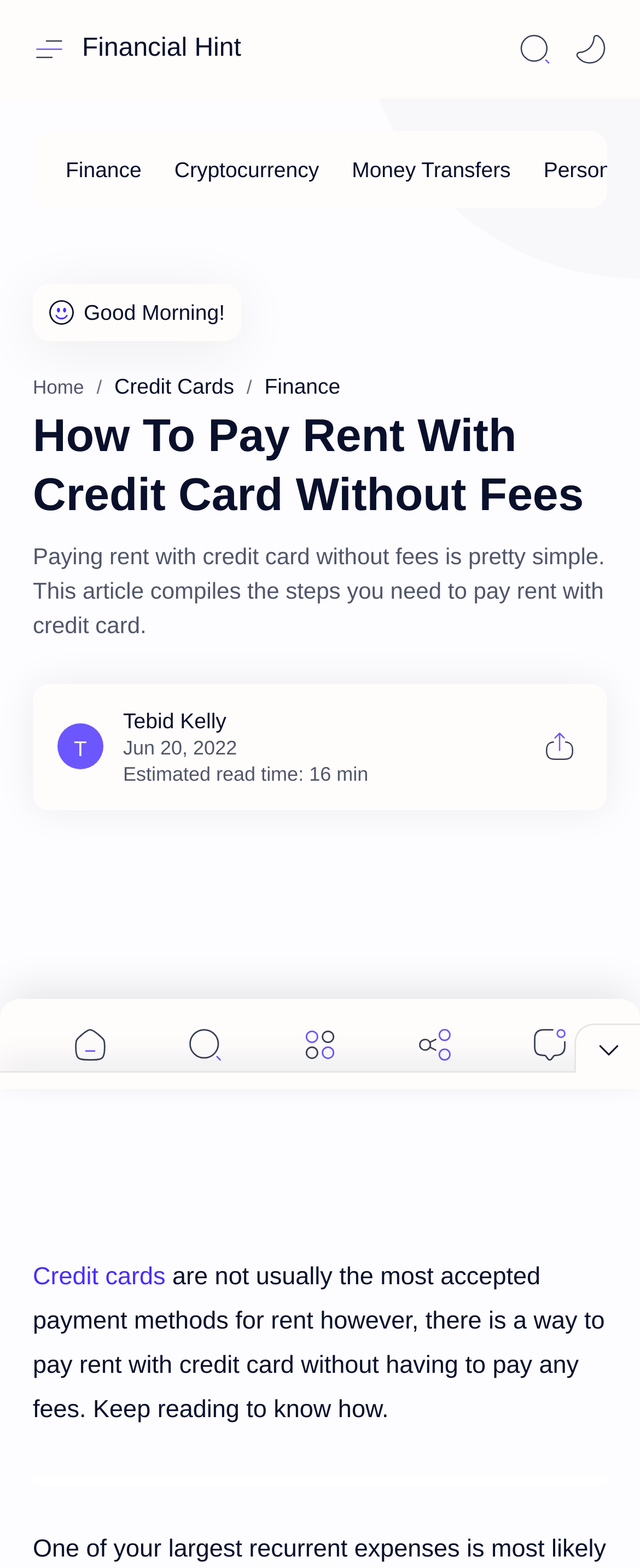Locate the bounding box coordinates of the UI element described by: "Blended Scotch Whisky". Provide the coordinates as four float numbers between 0 and 1, formatted as [left, top, right, bottom].

None